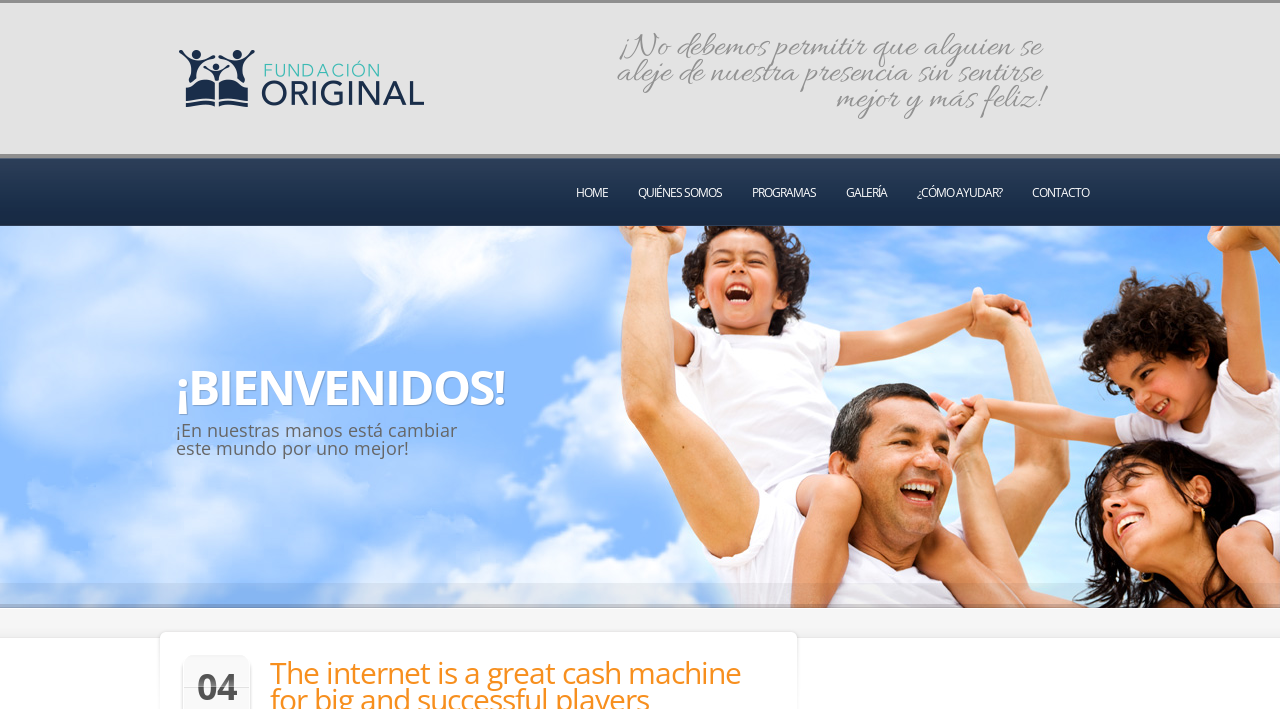Given the content of the image, can you provide a detailed answer to the question?
Is there a call-to-action on the webpage?

I found a static text element with the text '¿CÓMO AYUDAR?', which suggests that the webpage is encouraging visitors to take some action, and therefore, there is a call-to-action on the webpage.